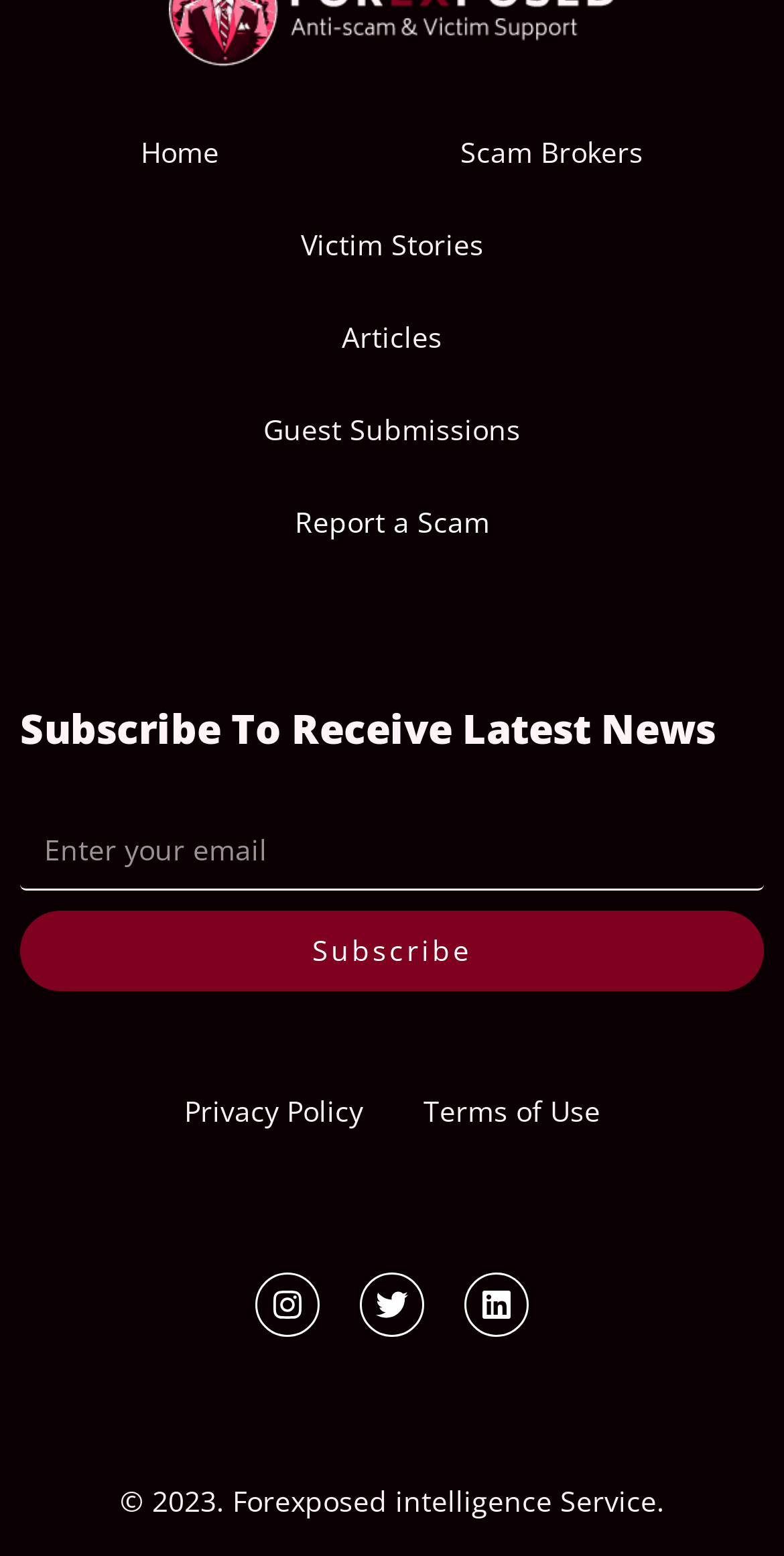Locate the bounding box coordinates of the element's region that should be clicked to carry out the following instruction: "Click on Home". The coordinates need to be four float numbers between 0 and 1, i.e., [left, top, right, bottom].

[0.026, 0.068, 0.433, 0.128]